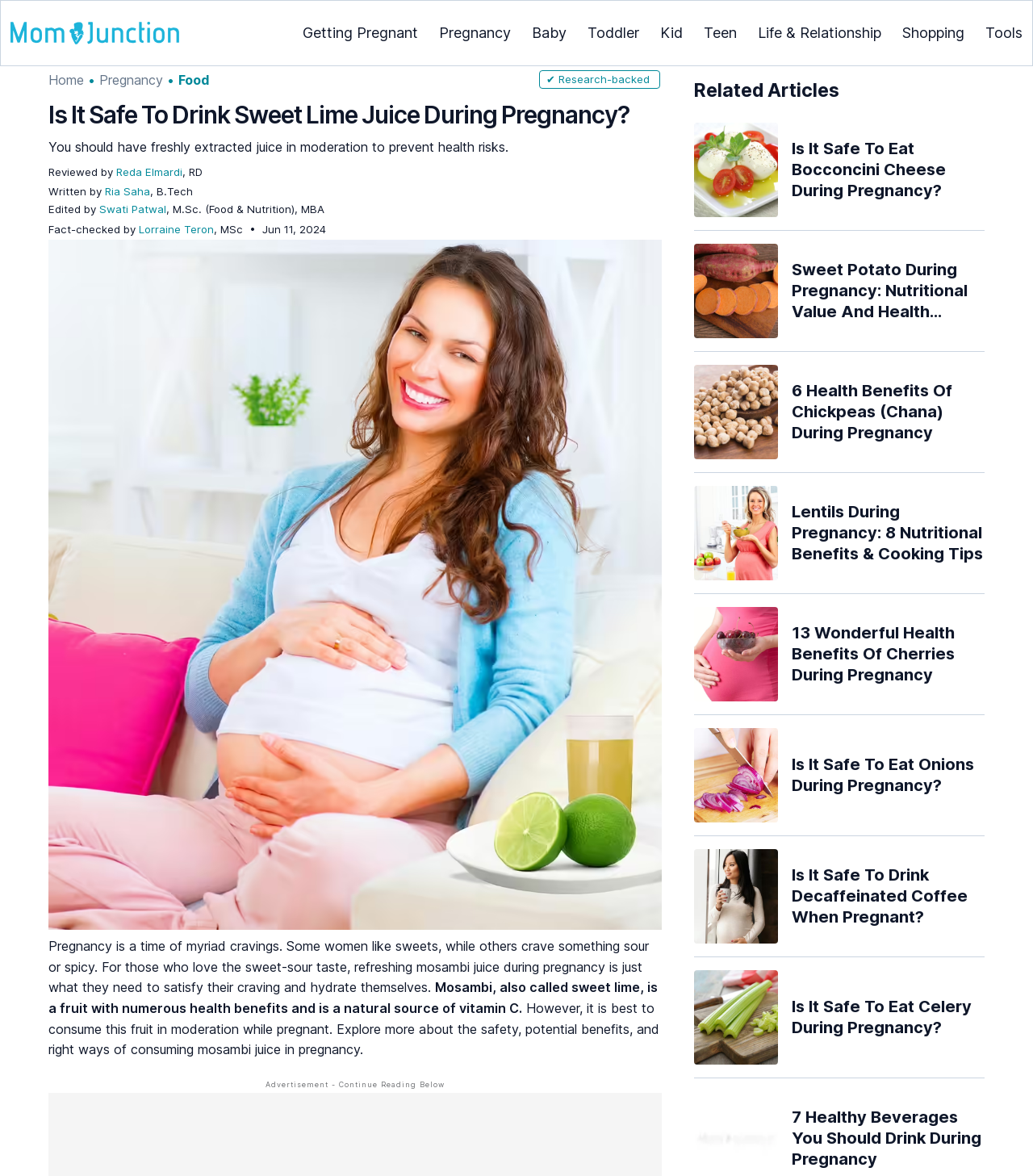Please find and report the bounding box coordinates of the element to click in order to perform the following action: "Click the 'Home' link". The coordinates should be expressed as four float numbers between 0 and 1, in the format [left, top, right, bottom].

[0.047, 0.061, 0.081, 0.075]